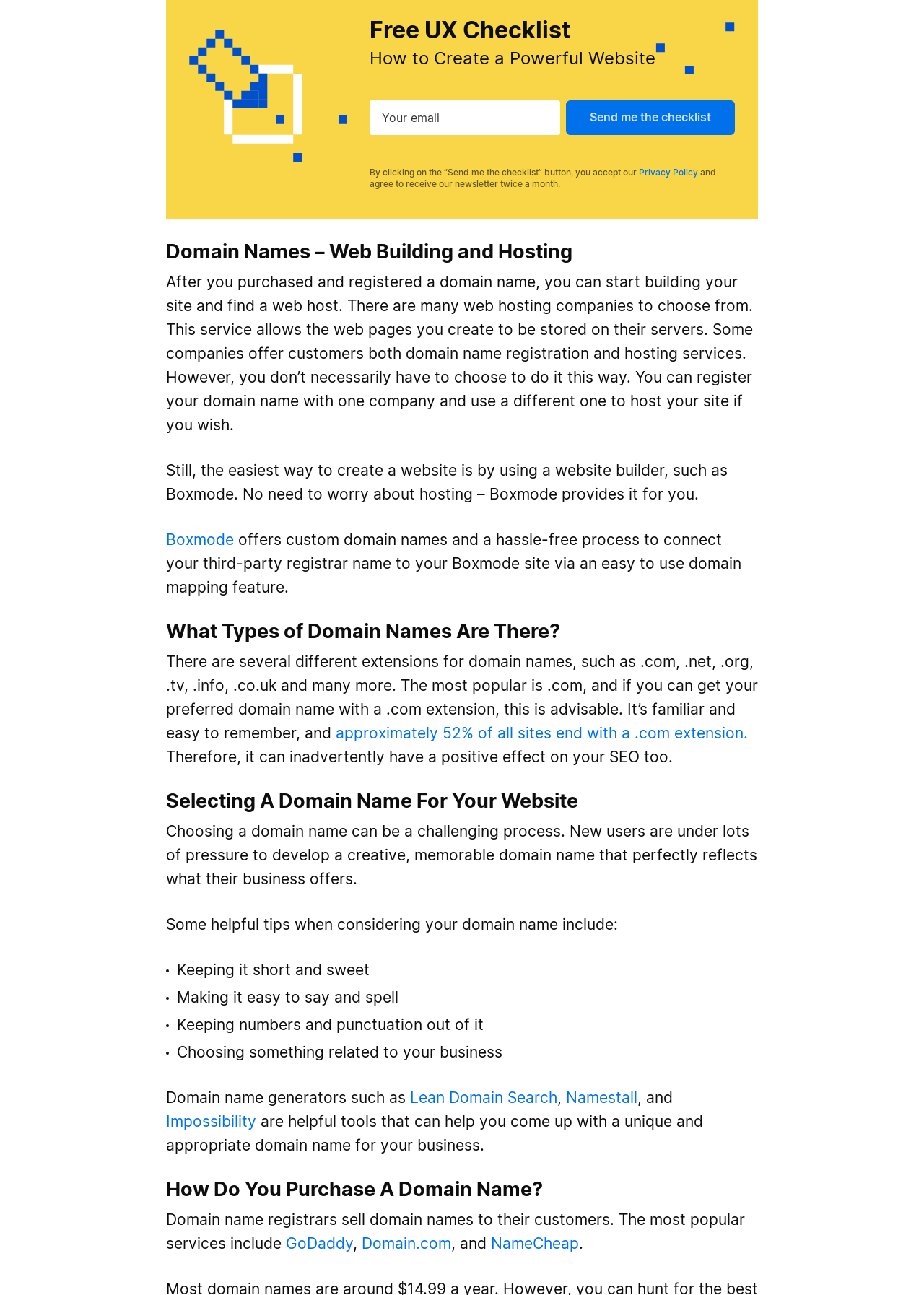Determine the bounding box coordinates of the clickable element to complete this instruction: "Click the 'Send me the checklist' button". Provide the coordinates in the format of four float numbers between 0 and 1, [left, top, right, bottom].

[0.612, 0.073, 0.795, 0.1]